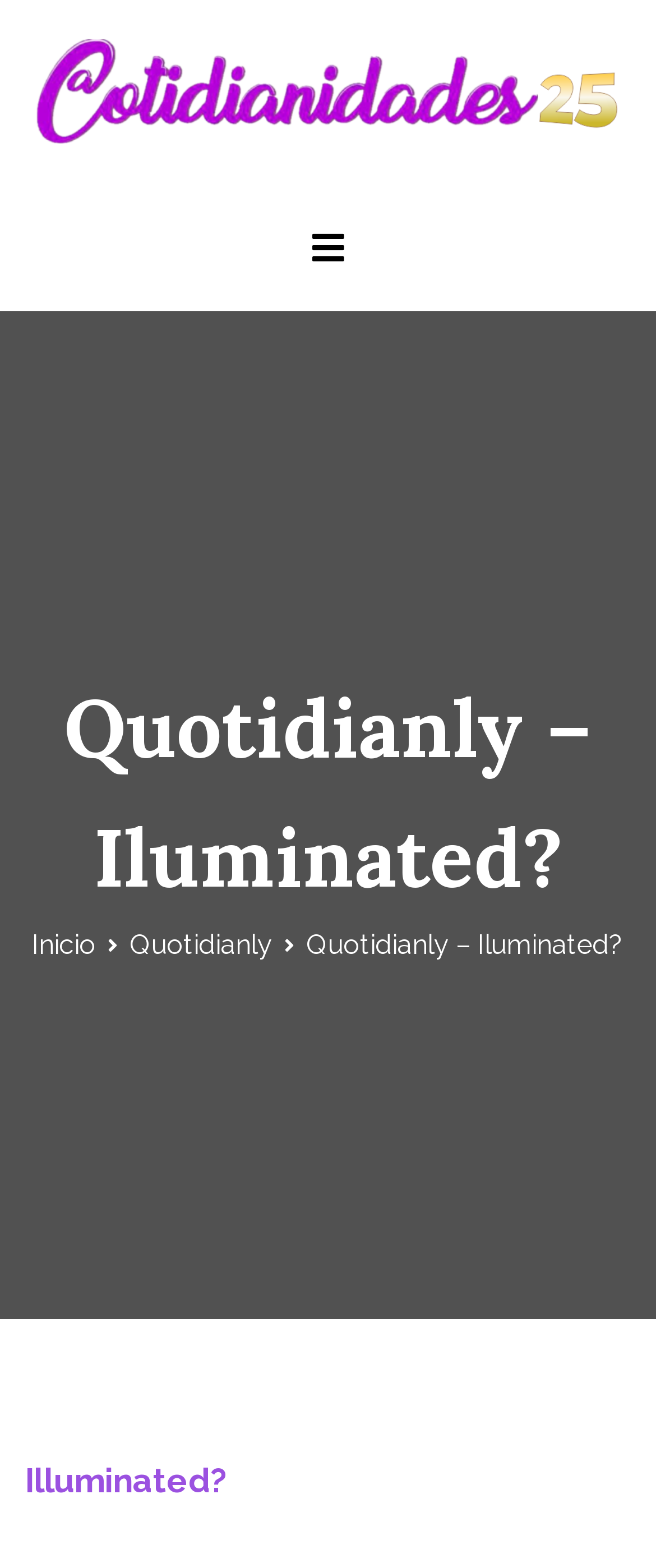Using the element description provided, determine the bounding box coordinates in the format (top-left x, top-left y, bottom-right x, bottom-right y). Ensure that all values are floating point numbers between 0 and 1. Element description: parent_node: Cotidianidades.com

[0.038, 0.017, 0.962, 0.098]